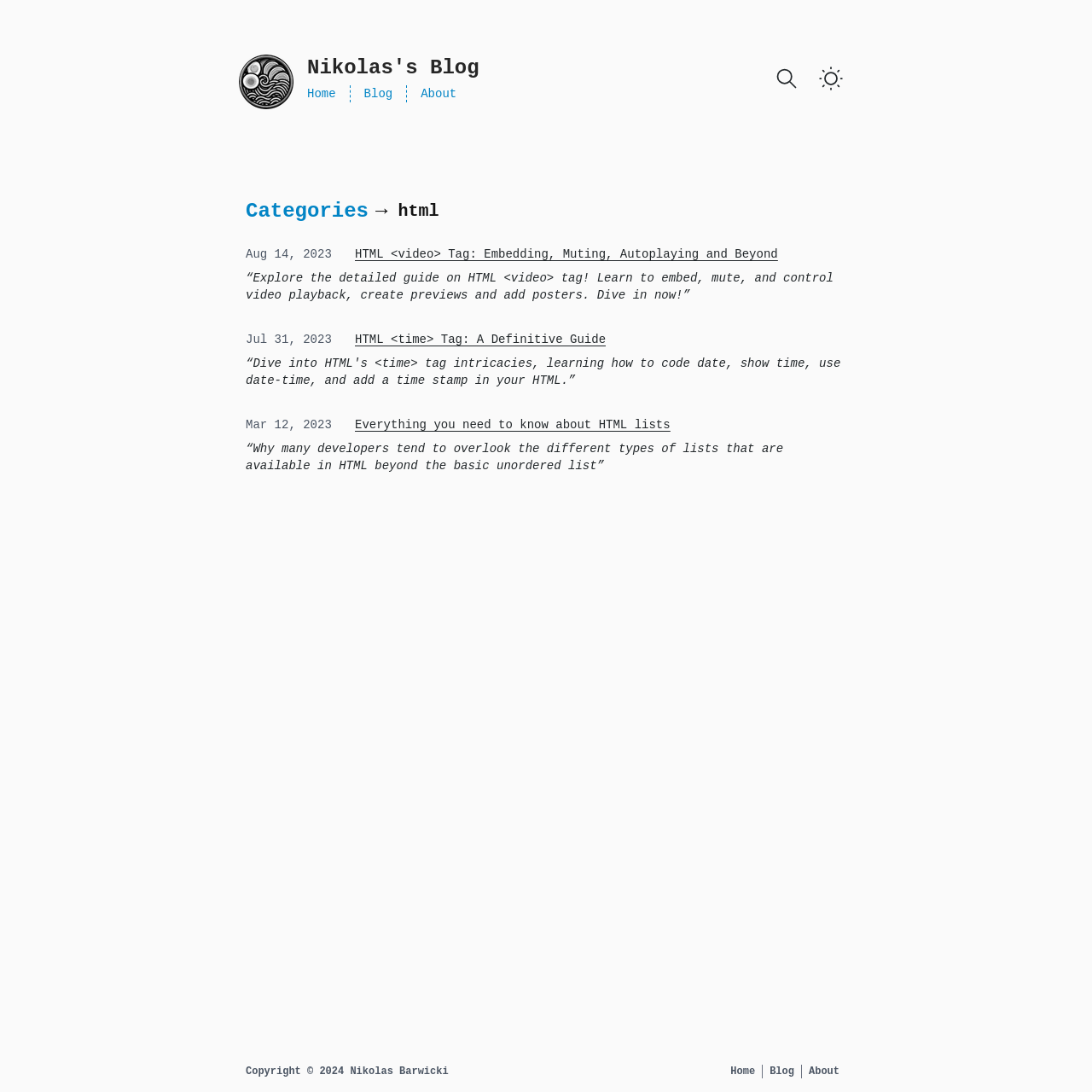What is the date of the latest blog post?
Please provide a detailed answer to the question.

I looked at the time elements inside the 'Blog post list' region and found the most recent date, which is 'Aug 14, 2023', indicating that it is the date of the latest blog post.